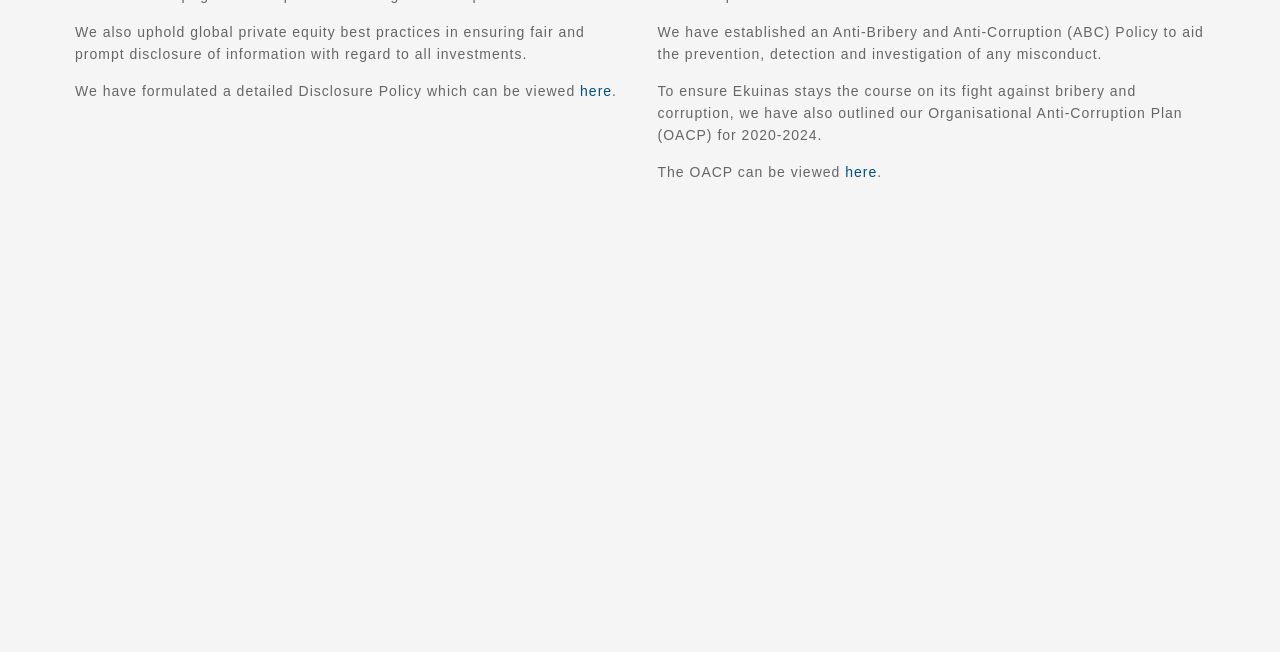What is the year of copyright for the company's website?
Look at the image and answer the question with a single word or phrase.

2021